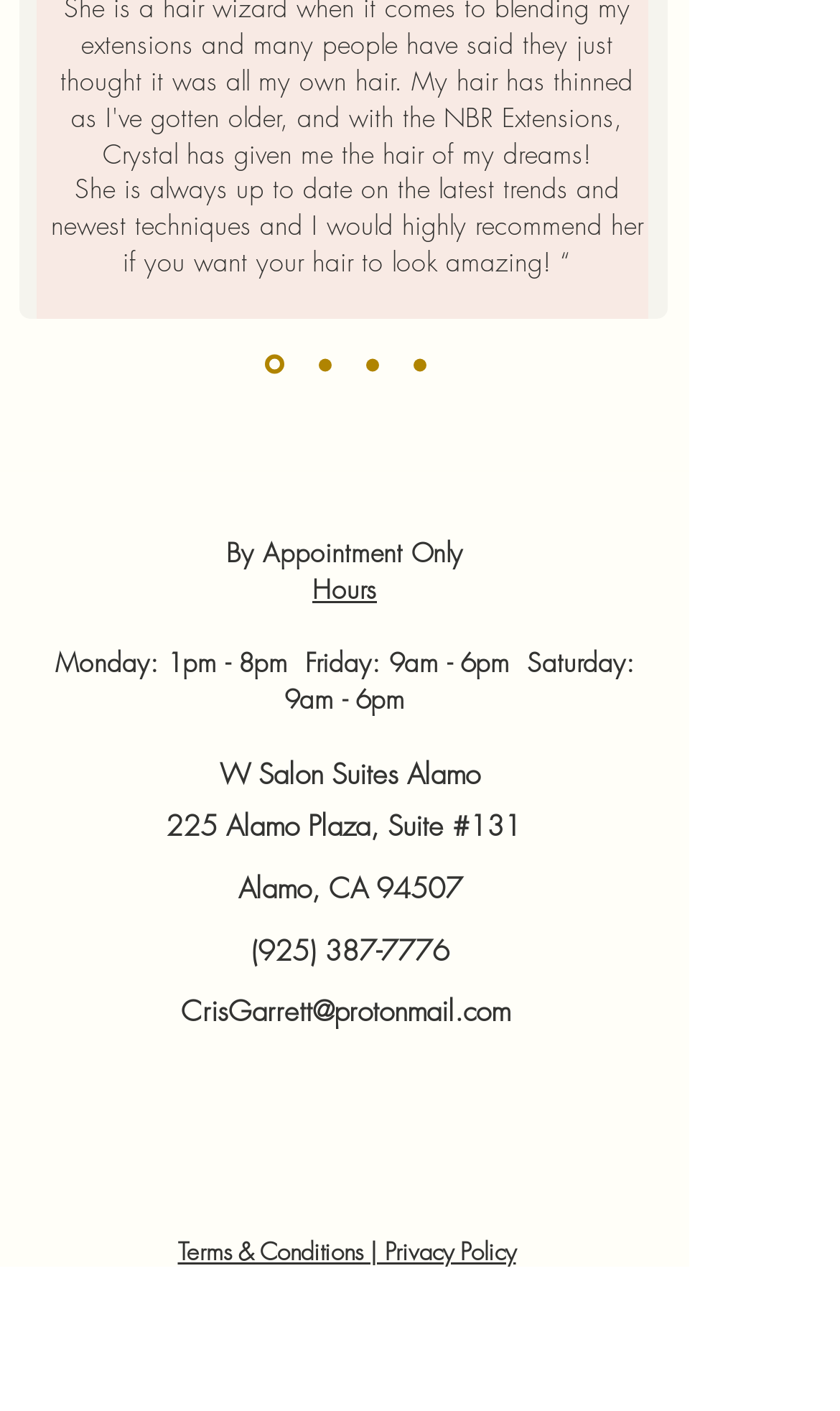For the given element description (925) 387-7776, determine the bounding box coordinates of the UI element. The coordinates should follow the format (top-left x, top-left y, bottom-right x, bottom-right y) and be within the range of 0 to 1.

[0.299, 0.66, 0.535, 0.687]